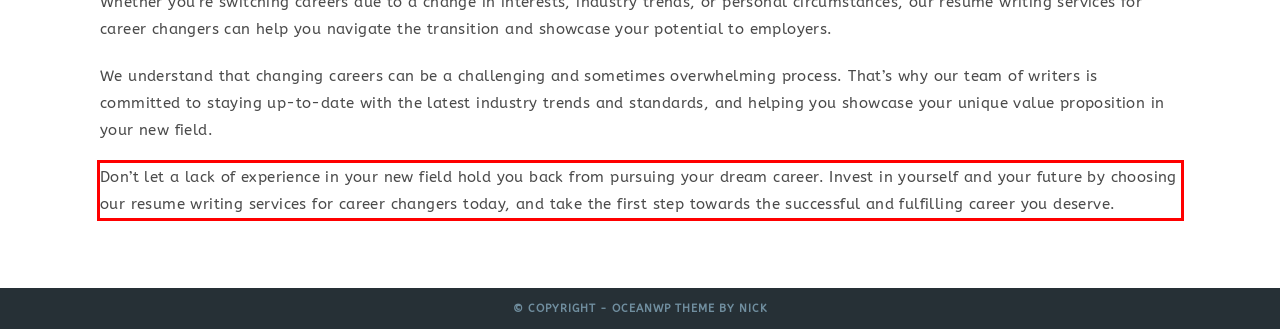Please extract the text content within the red bounding box on the webpage screenshot using OCR.

Don’t let a lack of experience in your new field hold you back from pursuing your dream career. Invest in yourself and your future by choosing our resume writing services for career changers today, and take the first step towards the successful and fulfilling career you deserve.